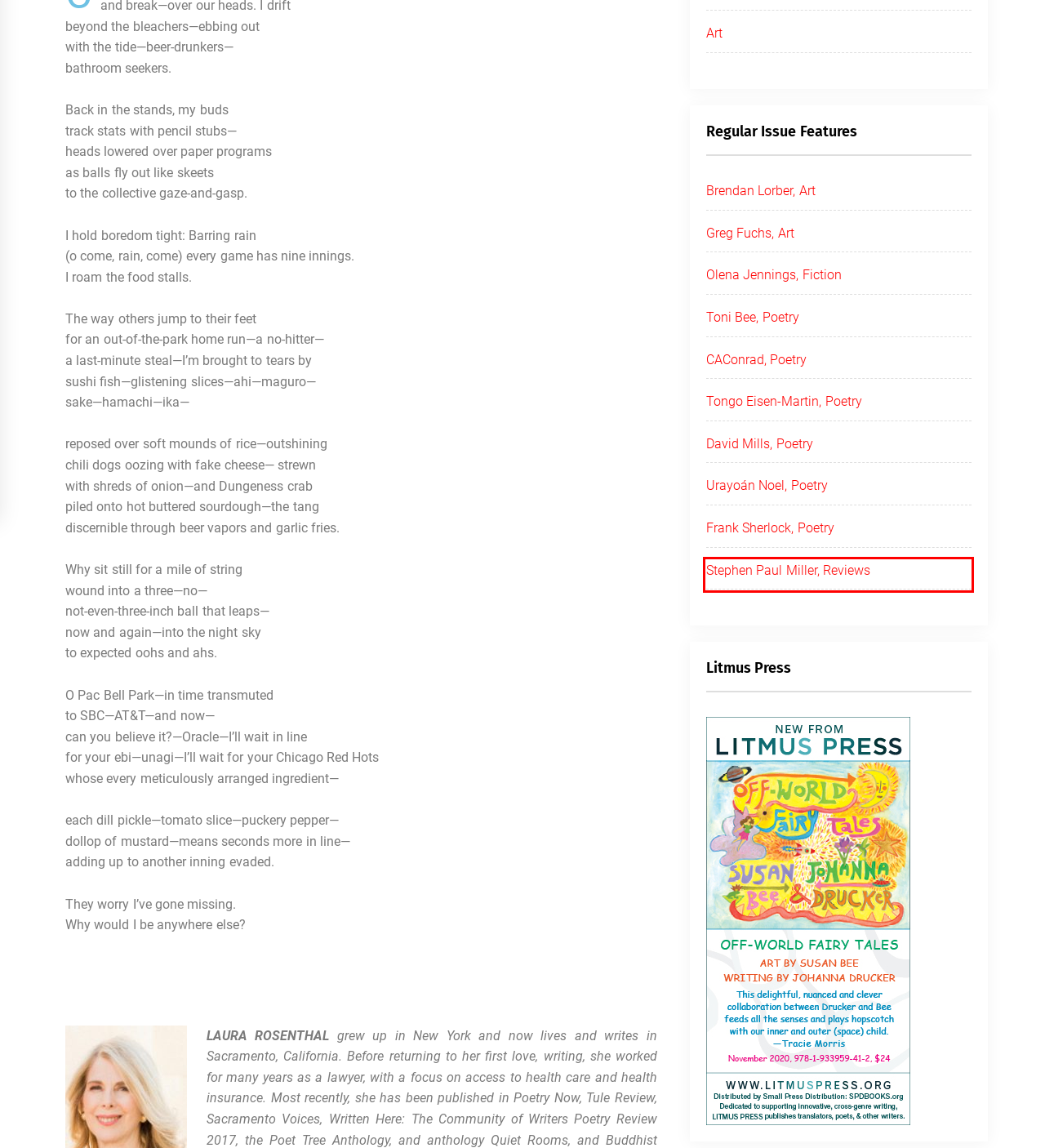After examining the screenshot of a webpage with a red bounding box, choose the most accurate webpage description that corresponds to the new page after clicking the element inside the red box. Here are the candidates:
A. Most, times, MaMa – Boog City
B. Brendan Lorber: Featured Artist – Boog City
C. Stretching Allegory in a Pandemic – Boog City
D. The Chicago Prairie Fire – Boog City
E. Home – Litmus Press
F. Excerpts from 72 Corona Transmutations – Boog City
G. Excerpt from the novel Temporary Shelter – Boog City
H. Greg Fuchs’ Unguided Tour – Boog City

C